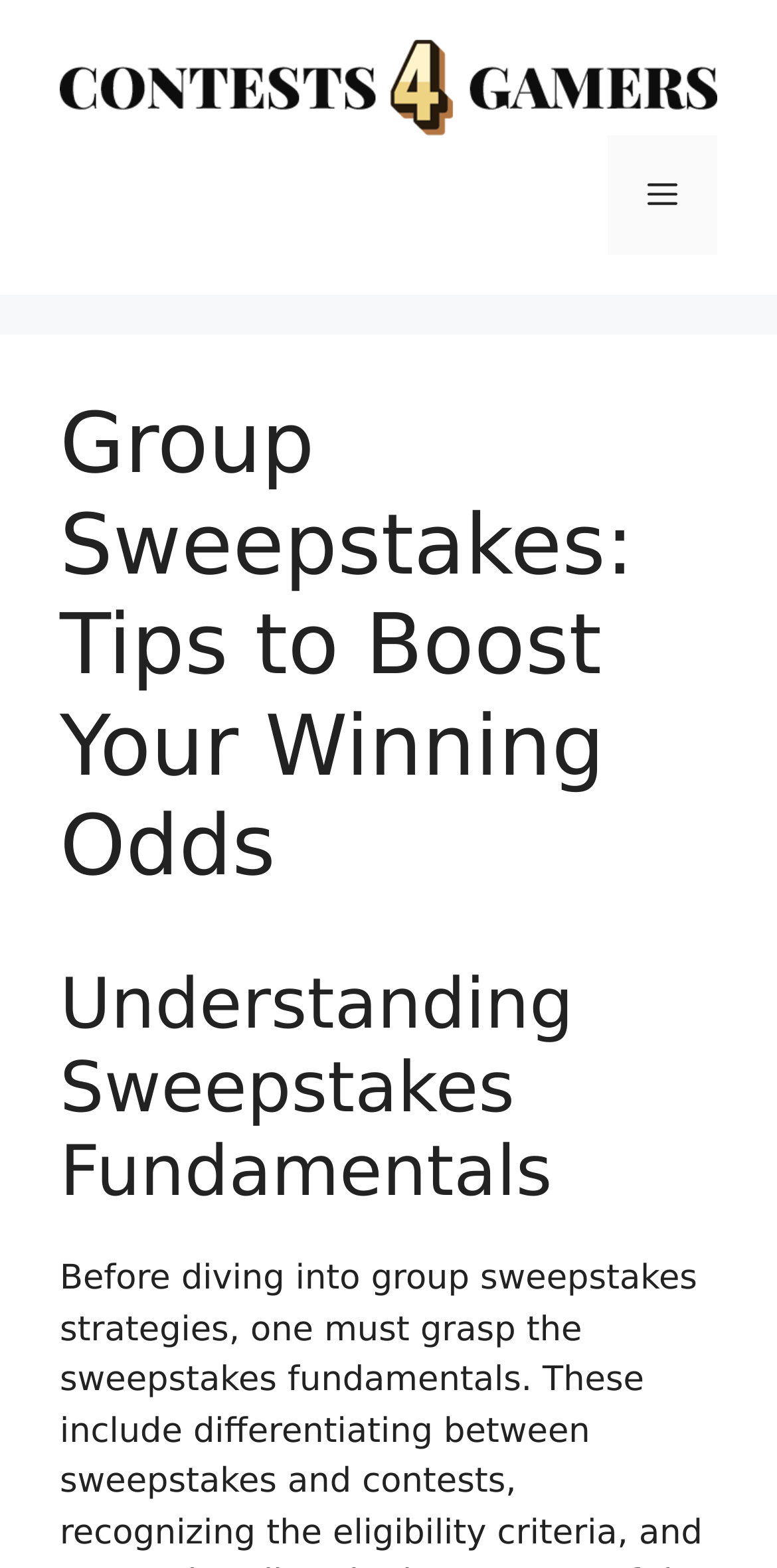Detail the various sections and features present on the webpage.

The webpage is about group sweepstakes strategies, specifically focusing on understanding the fundamentals of sweepstakes. At the top of the page, there is a banner that spans the entire width, containing a link to "Contests 4 Gamers" with an accompanying image. Below the banner, on the top-right corner, there is a mobile toggle button labeled "Menu" that controls the primary menu.

The main content of the page is divided into two sections, both of which are headings. The first heading, "Group Sweepstakes: Tips to Boost Your Winning Odds", is located directly below the banner. The second heading, "Understanding Sweepstakes Fundamentals", is positioned below the first heading, taking up a significant portion of the page. This section likely provides an in-depth explanation of the sweepstakes fundamentals, including differentiating between sweepstakes and contests, as mentioned in the meta description.